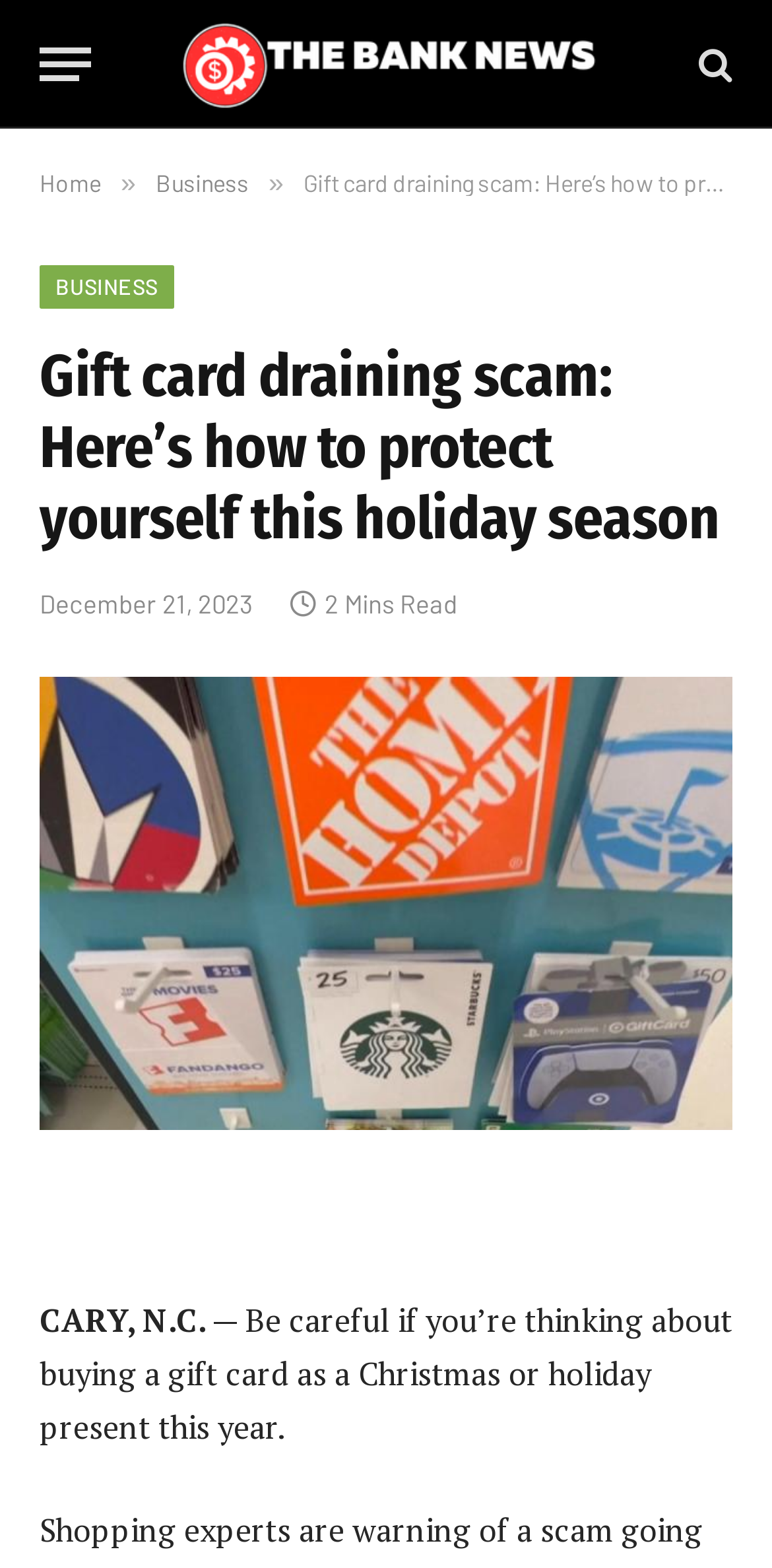What is the category of the article?
Based on the image, give a concise answer in the form of a single word or short phrase.

Business